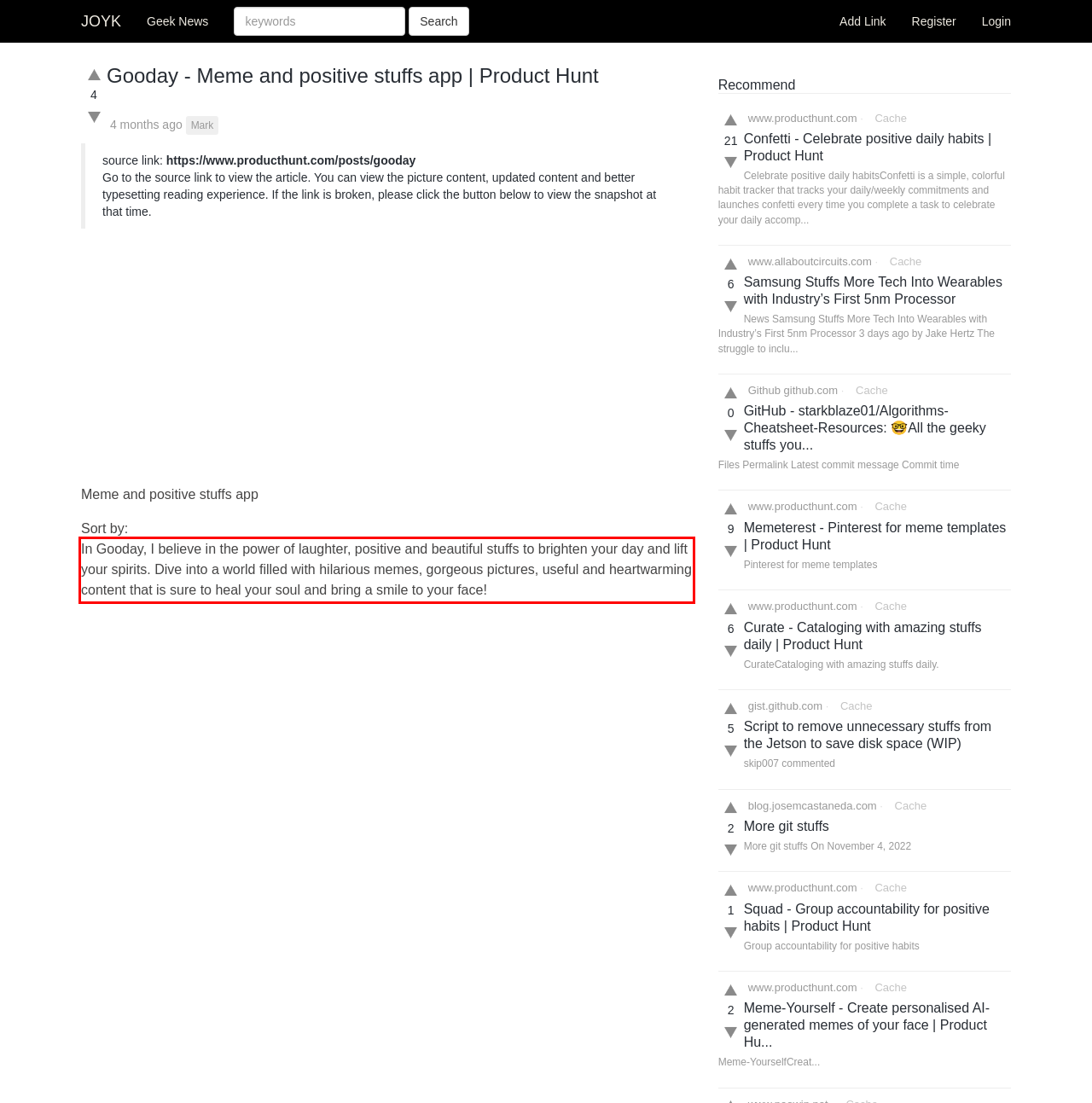Please extract the text content within the red bounding box on the webpage screenshot using OCR.

In Gooday, I believe in the power of laughter, positive and beautiful stuffs to brighten your day and lift your spirits. Dive into a world filled with hilarious memes, gorgeous pictures, useful and heartwarming content that is sure to heal your soul and bring a smile to your face!